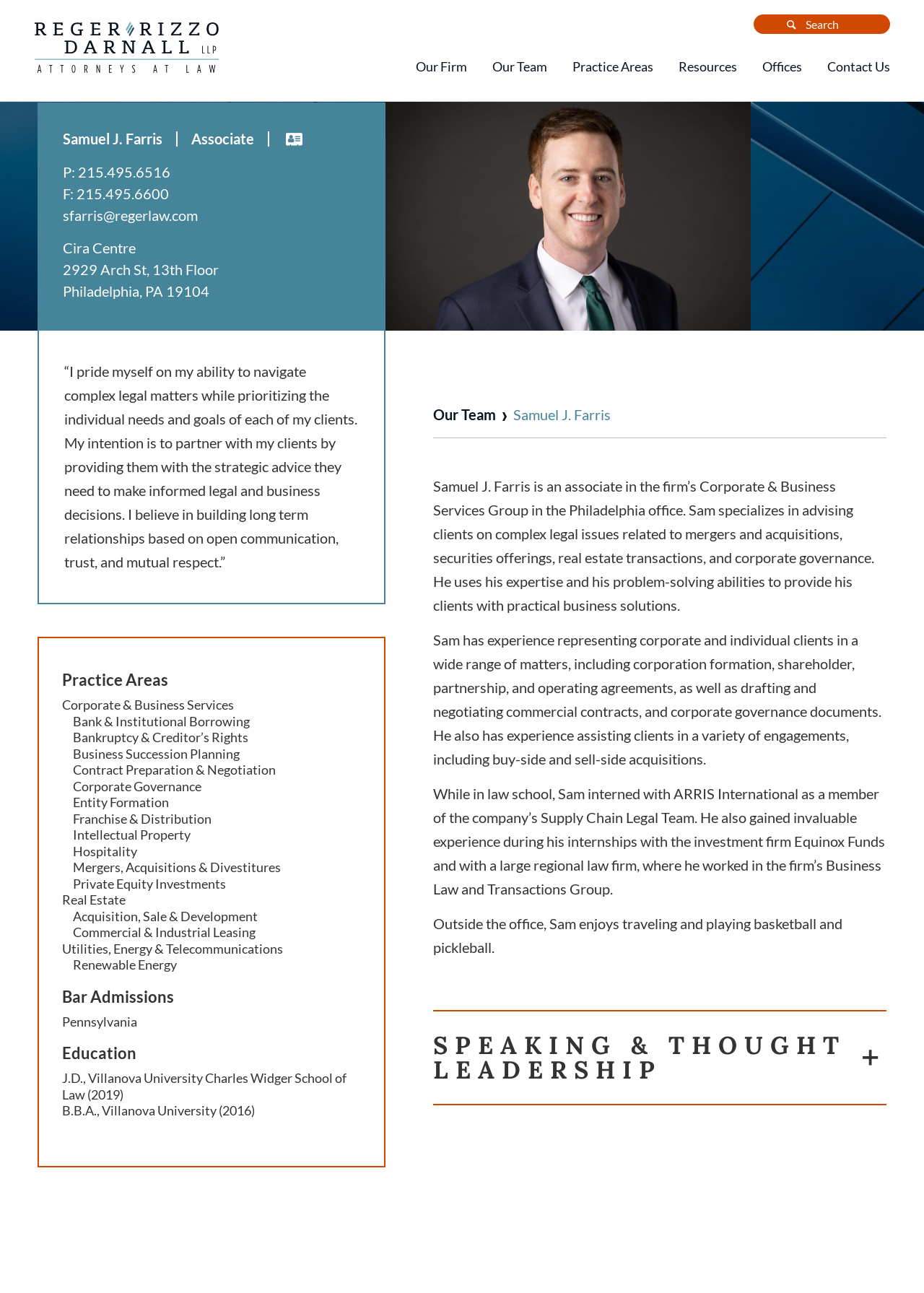Please answer the following question using a single word or phrase: 
What is the address of the Cira Centre?

2929 Arch St, 13th Floor